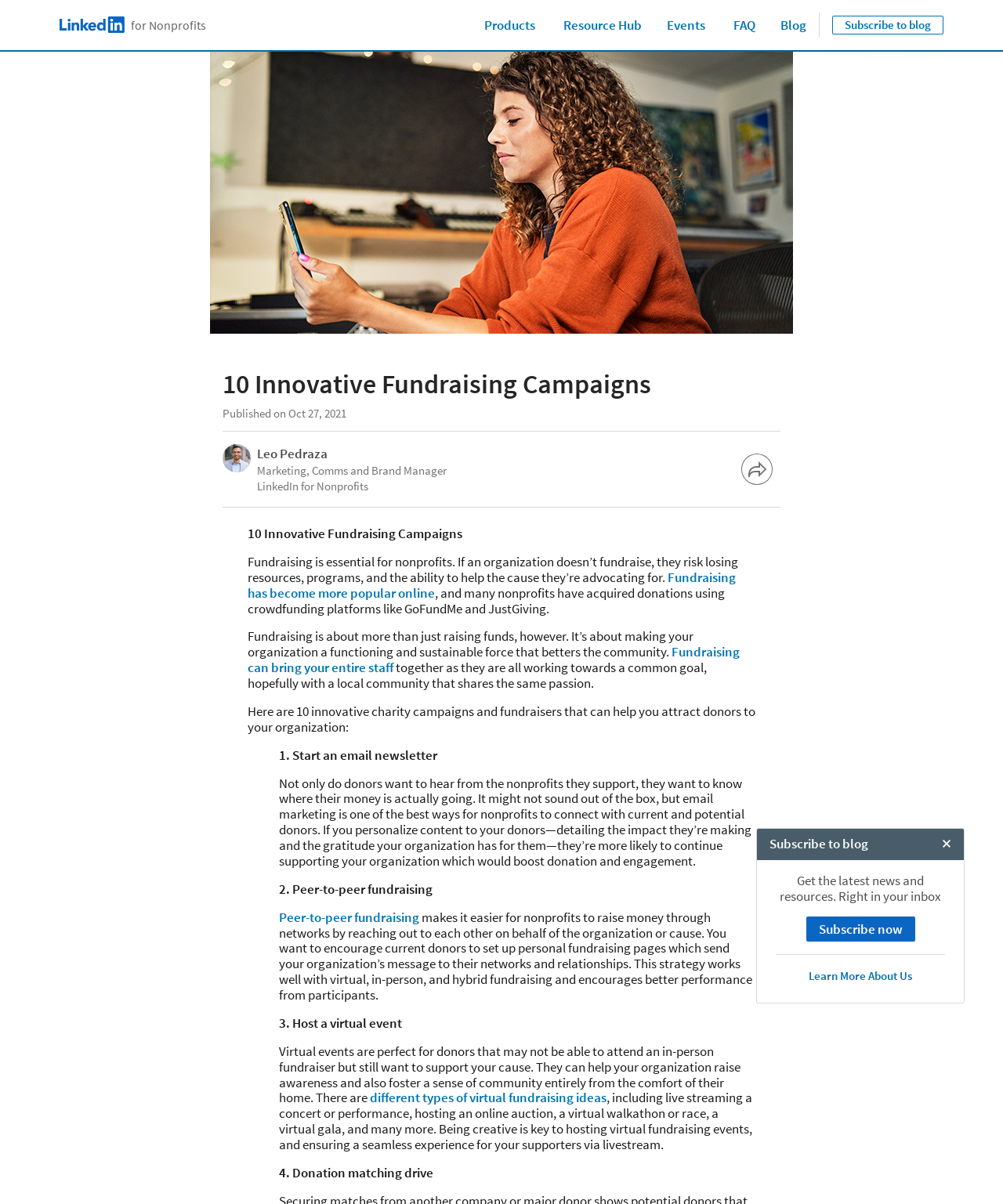Using the provided description: "Peer-to-peer fundraising", find the bounding box coordinates of the corresponding UI element. The output should be four float numbers between 0 and 1, in the format [left, top, right, bottom].

[0.278, 0.754, 0.418, 0.769]